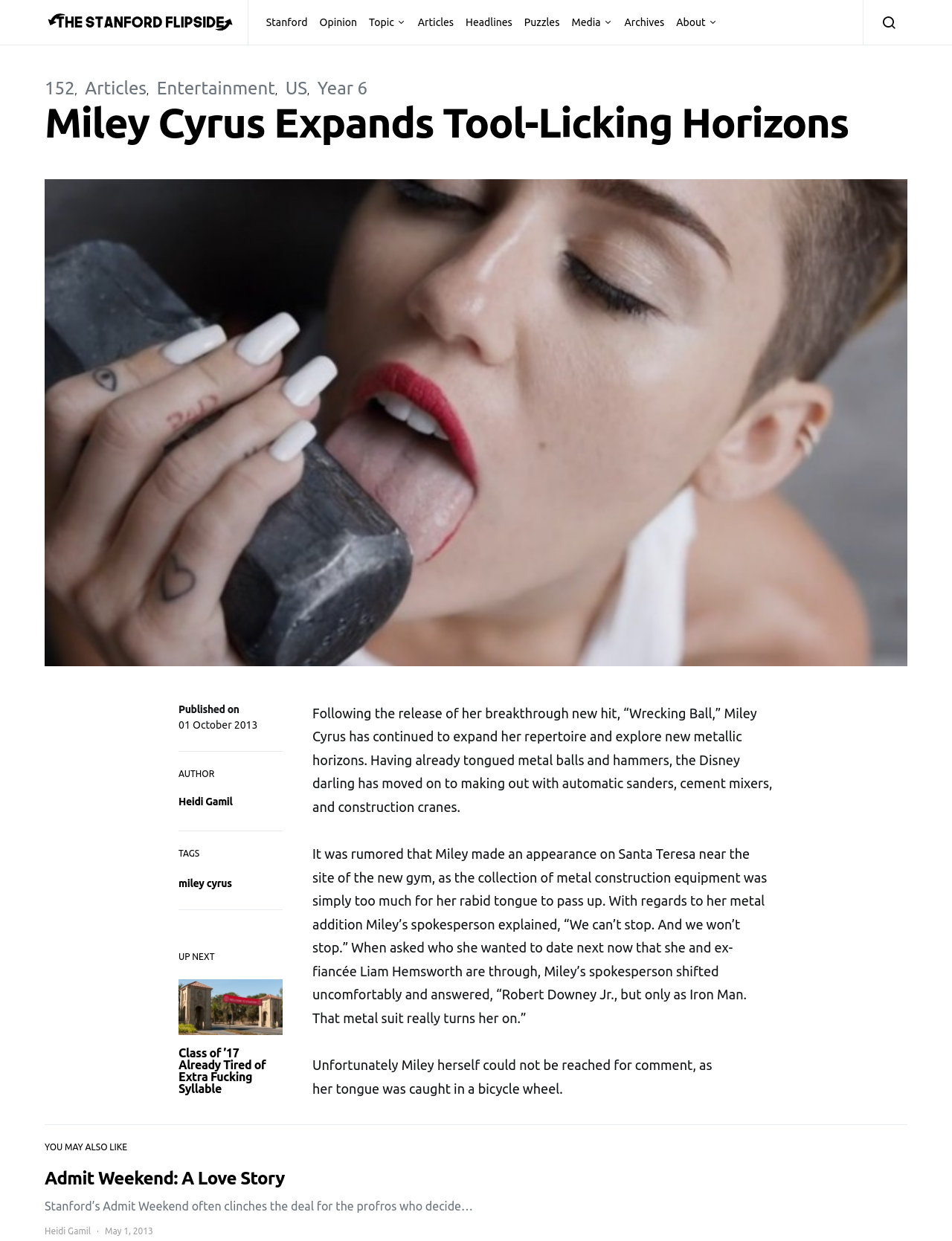What is the date of the article?
Look at the image and answer with only one word or phrase.

01 October 2013